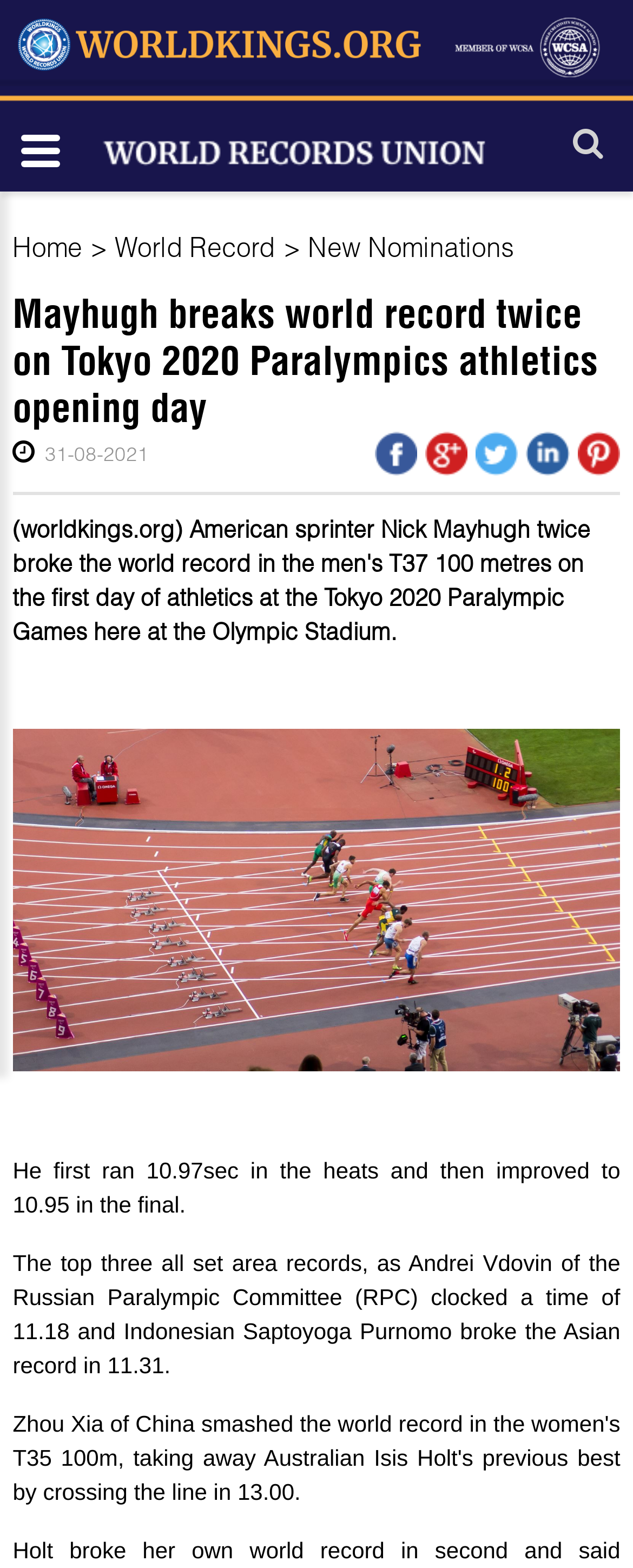Bounding box coordinates should be in the format (top-left x, top-left y, bottom-right x, bottom-right y) and all values should be floating point numbers between 0 and 1. Determine the bounding box coordinate for the UI element described as: World Record

[0.182, 0.147, 0.435, 0.167]